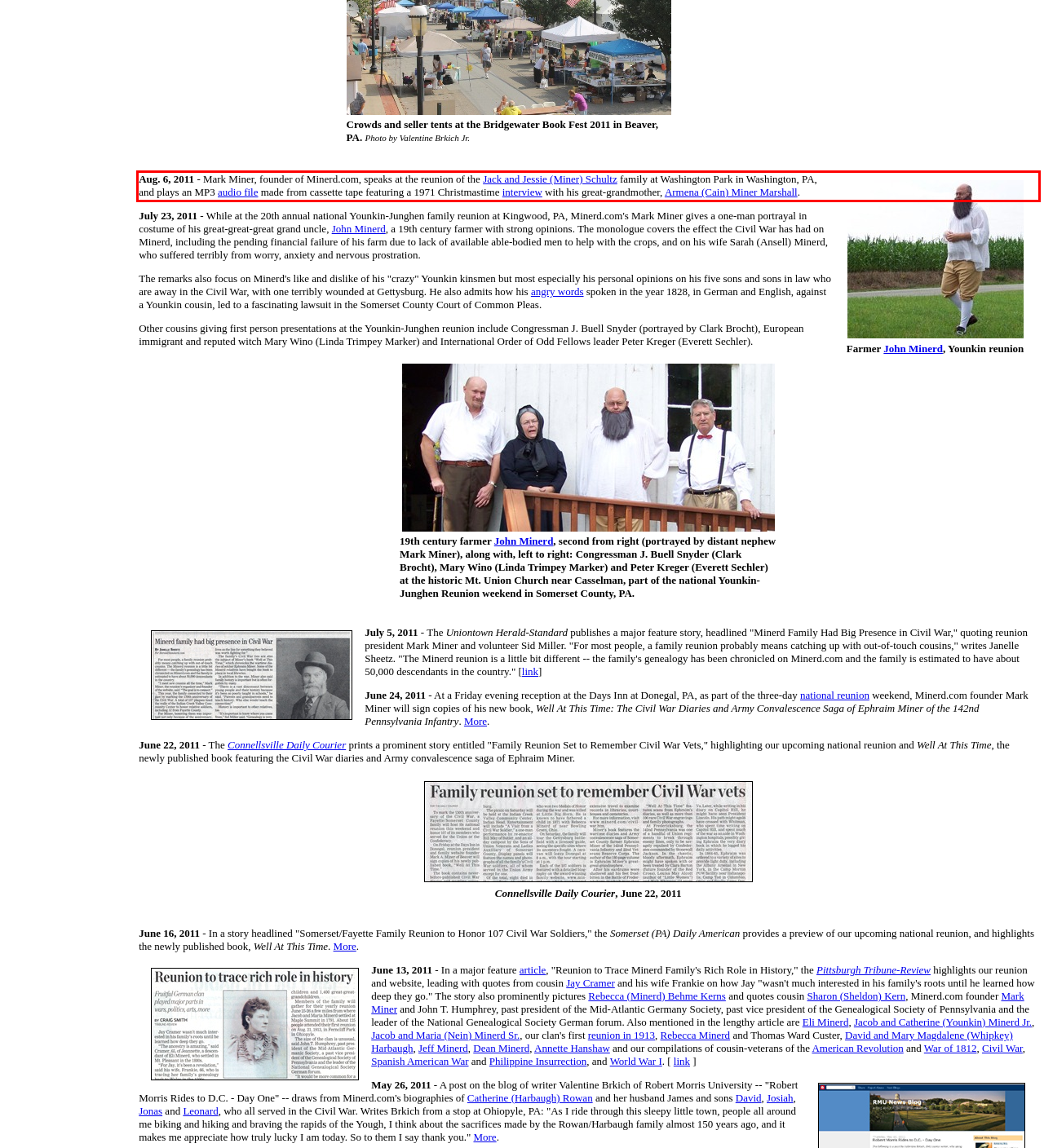Please look at the webpage screenshot and extract the text enclosed by the red bounding box.

Aug. 6, 2011 - Mark Miner, founder of Minerd.com, speaks at the reunion of the Jack and Jessie (Miner) Schultz family at Washington Park in Washington, PA, and plays an MP3 audio file made from cassette tape featuring a 1971 Christmastime interview with his great-grandmother, Armena (Cain) Miner Marshall.